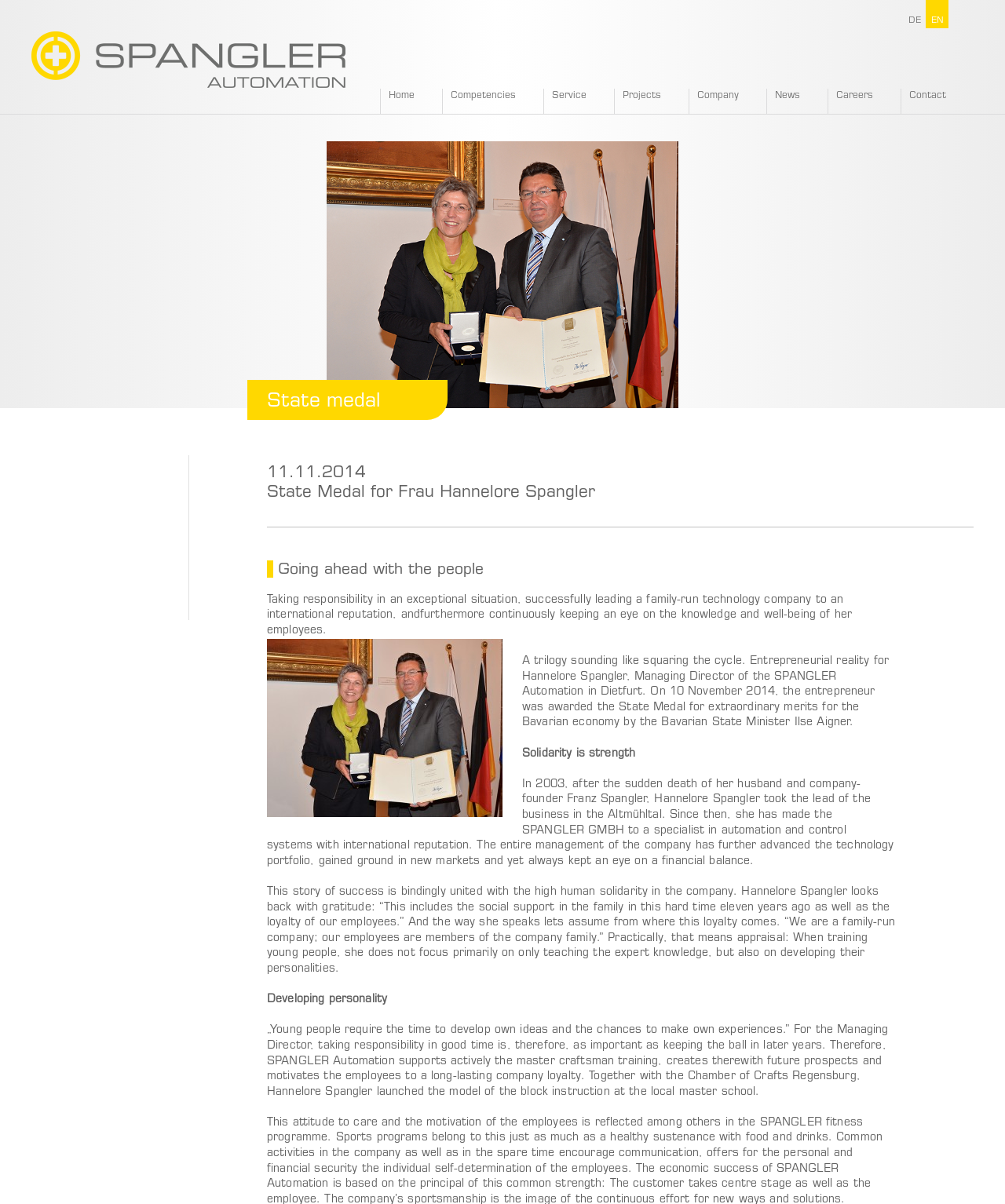What is the reason Frau Hannelore Spangler was awarded the State Medal?
Provide an in-depth and detailed answer to the question.

I found the answer by looking at the text 'the entrepreneur was awarded the State Medal for extraordinary merits for the Bavarian economy by the Bavarian State Minister Ilse Aigner' which explains the reason for the award.